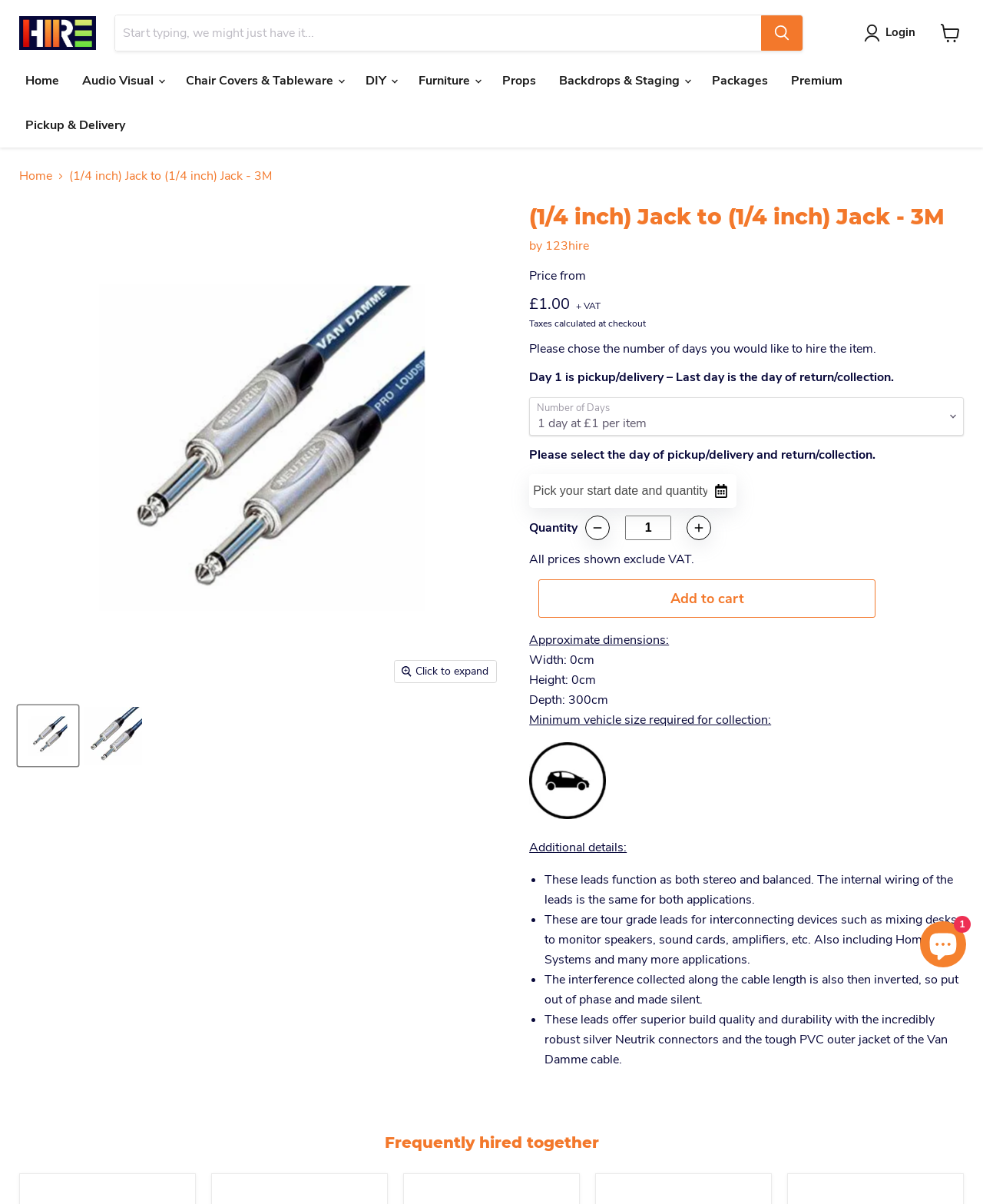What is the depth of the item?
Provide a detailed answer to the question using information from the image.

The dimensions of the item are listed in the product description section, where it is stated that the depth of the item is 300cm.